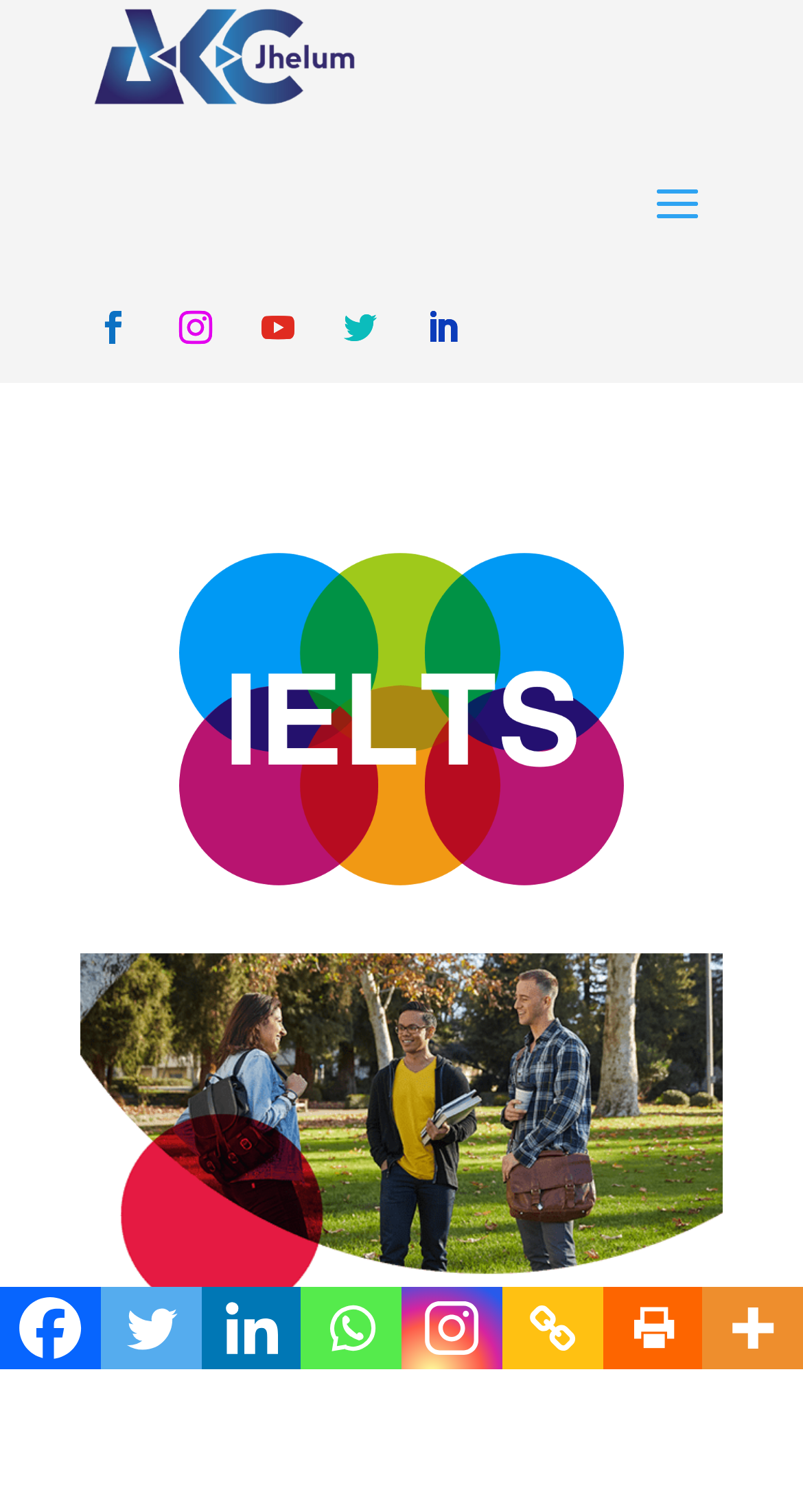Identify the bounding box coordinates of the element that should be clicked to fulfill this task: "Click the Facebook link". The coordinates should be provided as four float numbers between 0 and 1, i.e., [left, top, right, bottom].

[0.0, 0.851, 0.125, 0.906]